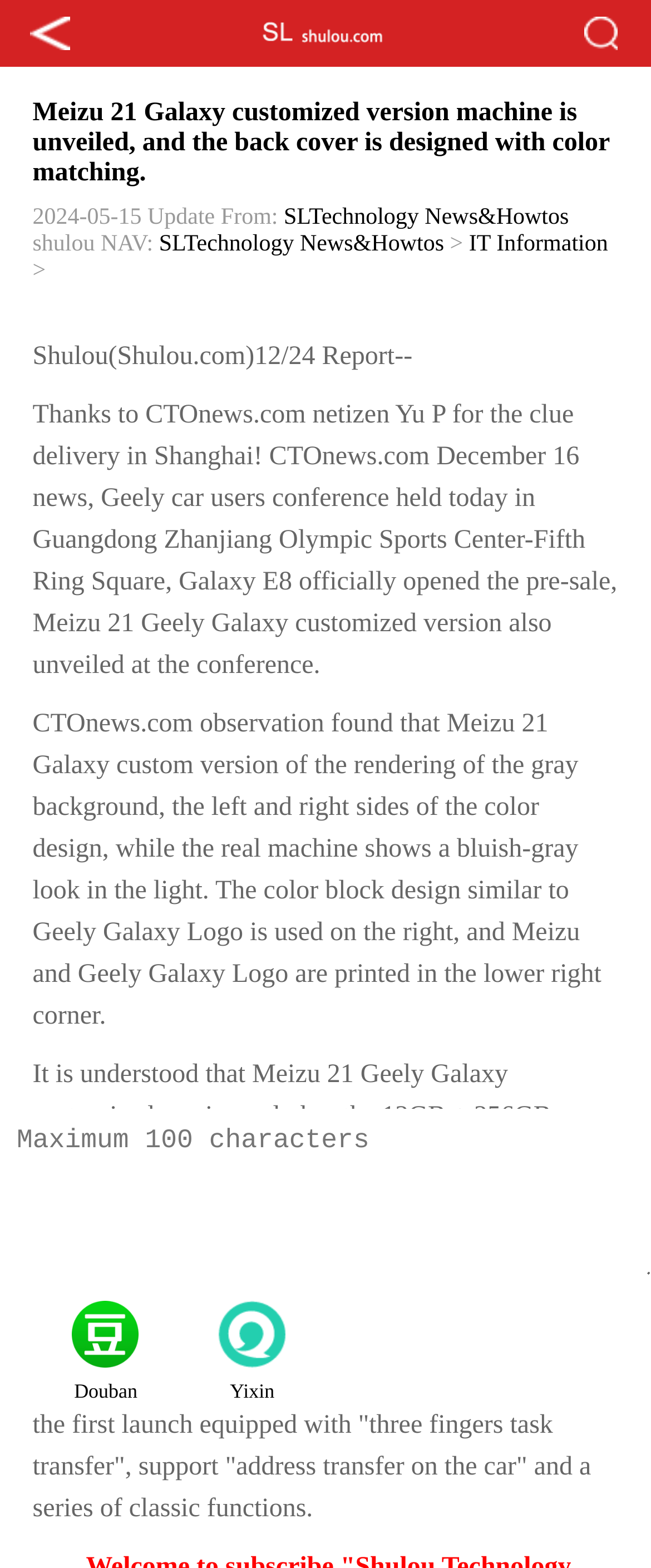What is the location of the Geely car users conference?
Using the image, provide a detailed and thorough answer to the question.

The webpage mentions that 'Geely car users conference held today in Guangdong Zhanjiang Olympic Sports Center-Fifth Ring Square', indicating that the location of the conference is Guangdong Zhanjiang Olympic Sports Center-Fifth Ring Square.